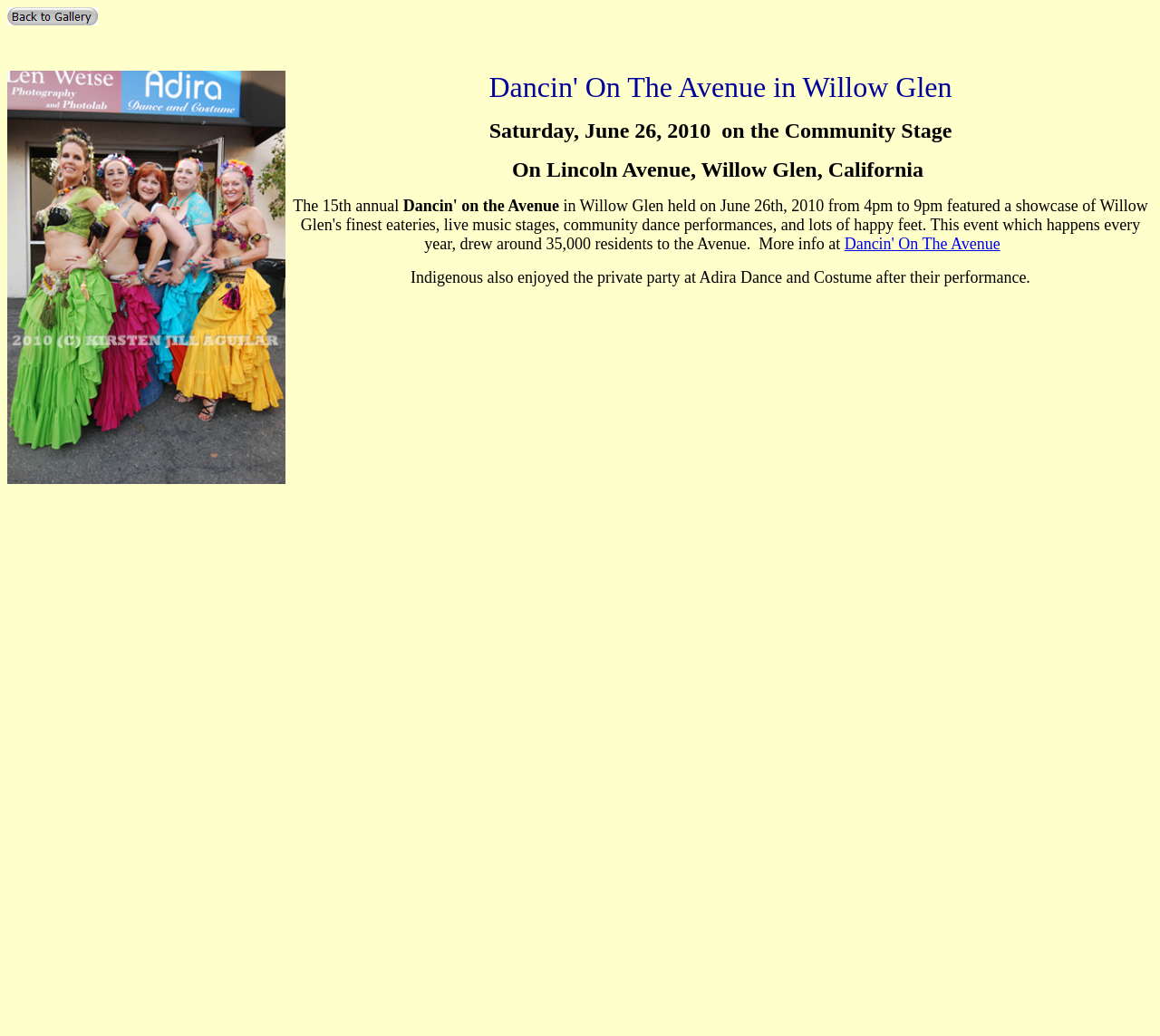What is the type of performance?
Based on the screenshot, respond with a single word or phrase.

Indigenous